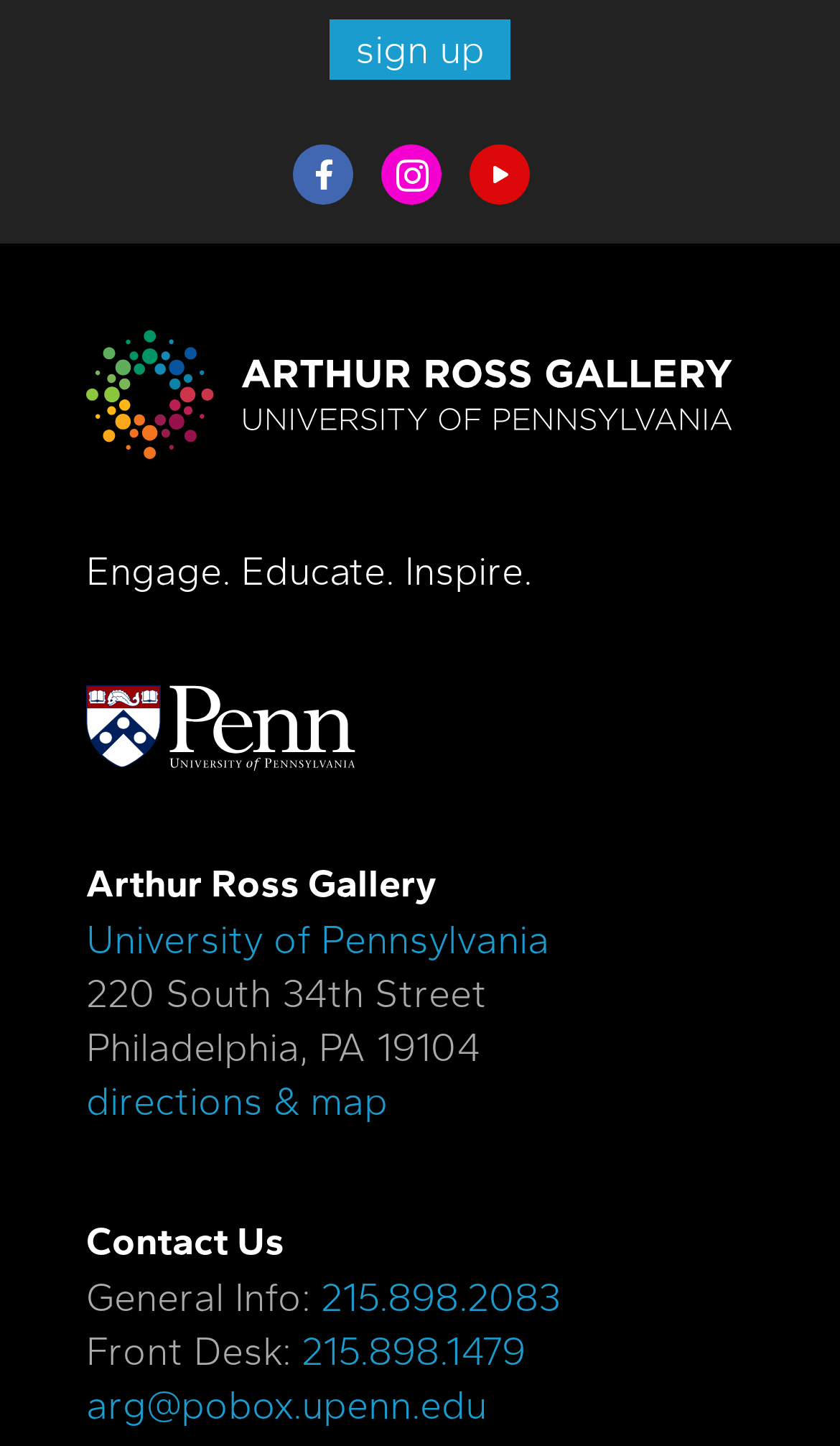Provide a short, one-word or phrase answer to the question below:
How many links are there on the webpage?

8